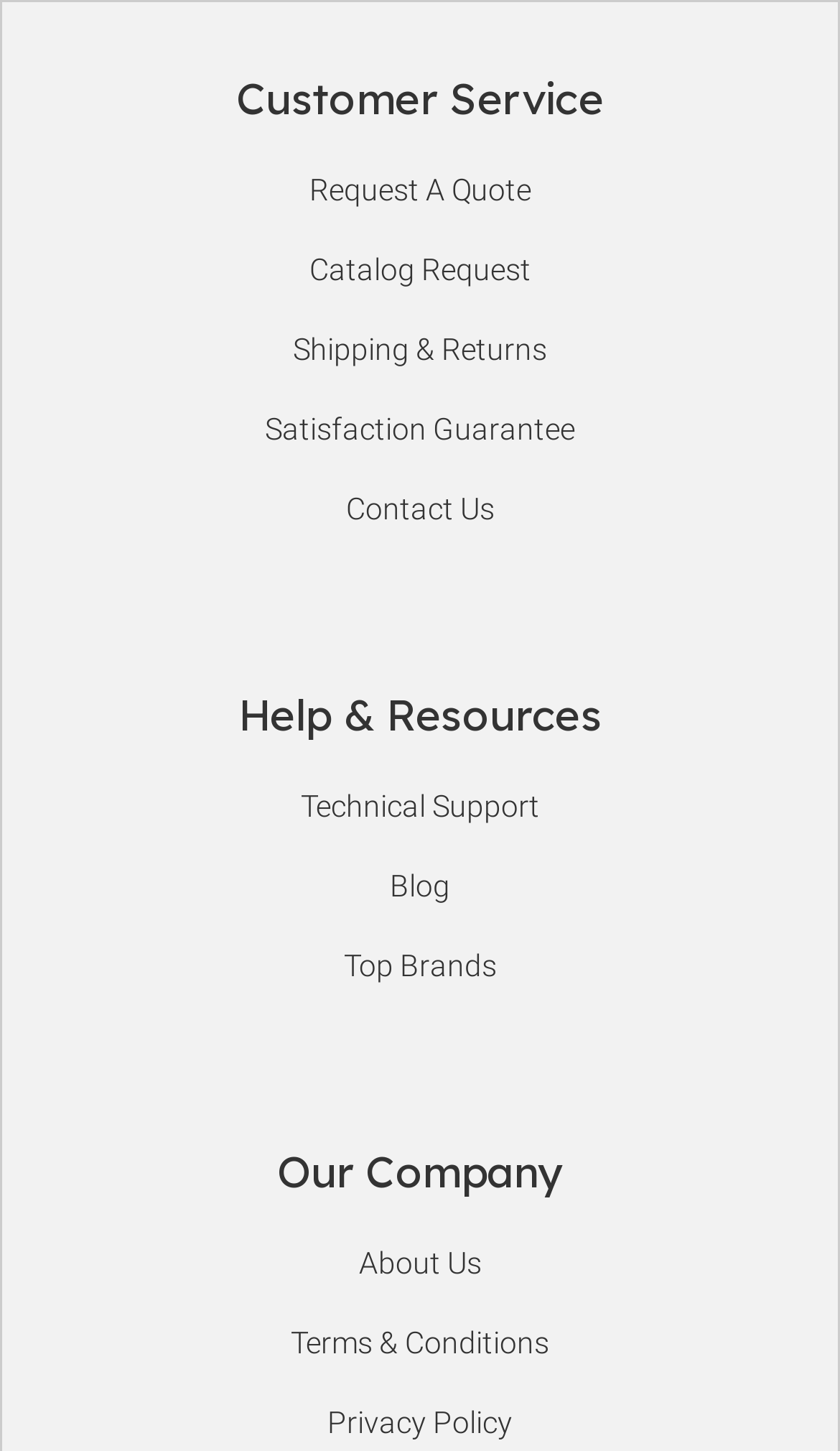Please locate the bounding box coordinates for the element that should be clicked to achieve the following instruction: "Learn about the company". Ensure the coordinates are given as four float numbers between 0 and 1, i.e., [left, top, right, bottom].

[0.427, 0.856, 0.573, 0.887]